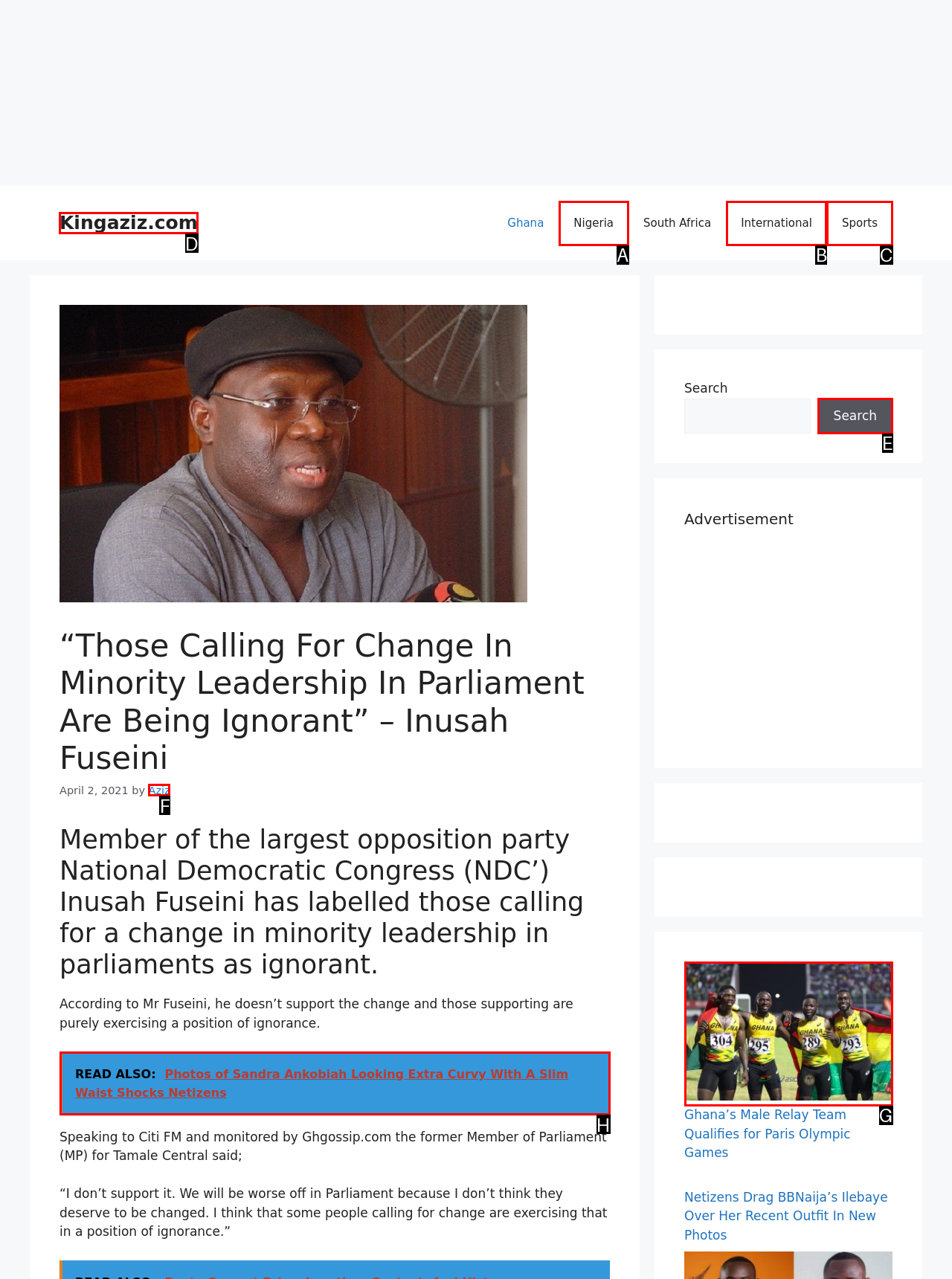For the instruction: Click on the Kingaziz.com link, which HTML element should be clicked?
Respond with the letter of the appropriate option from the choices given.

D